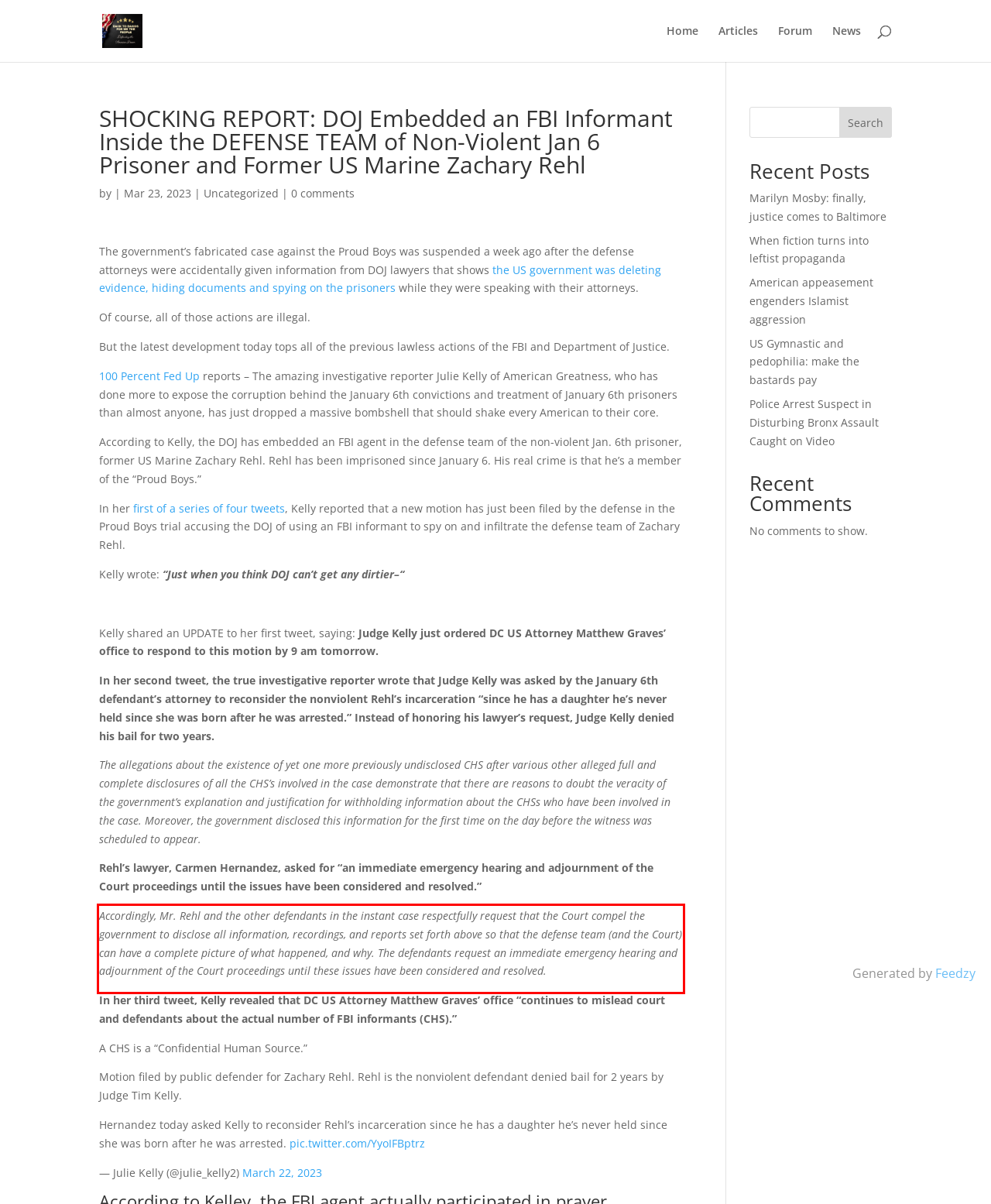Please identify and extract the text from the UI element that is surrounded by a red bounding box in the provided webpage screenshot.

Accordingly, Mr. Rehl and the other defendants in the instant case respectfully request that the Court compel the government to disclose all information, recordings, and reports set forth above so that the defense team (and the Court) can have a complete picture of what happened, and why. The defendants request an immediate emergency hearing and adjournment of the Court proceedings until these issues have been considered and resolved.